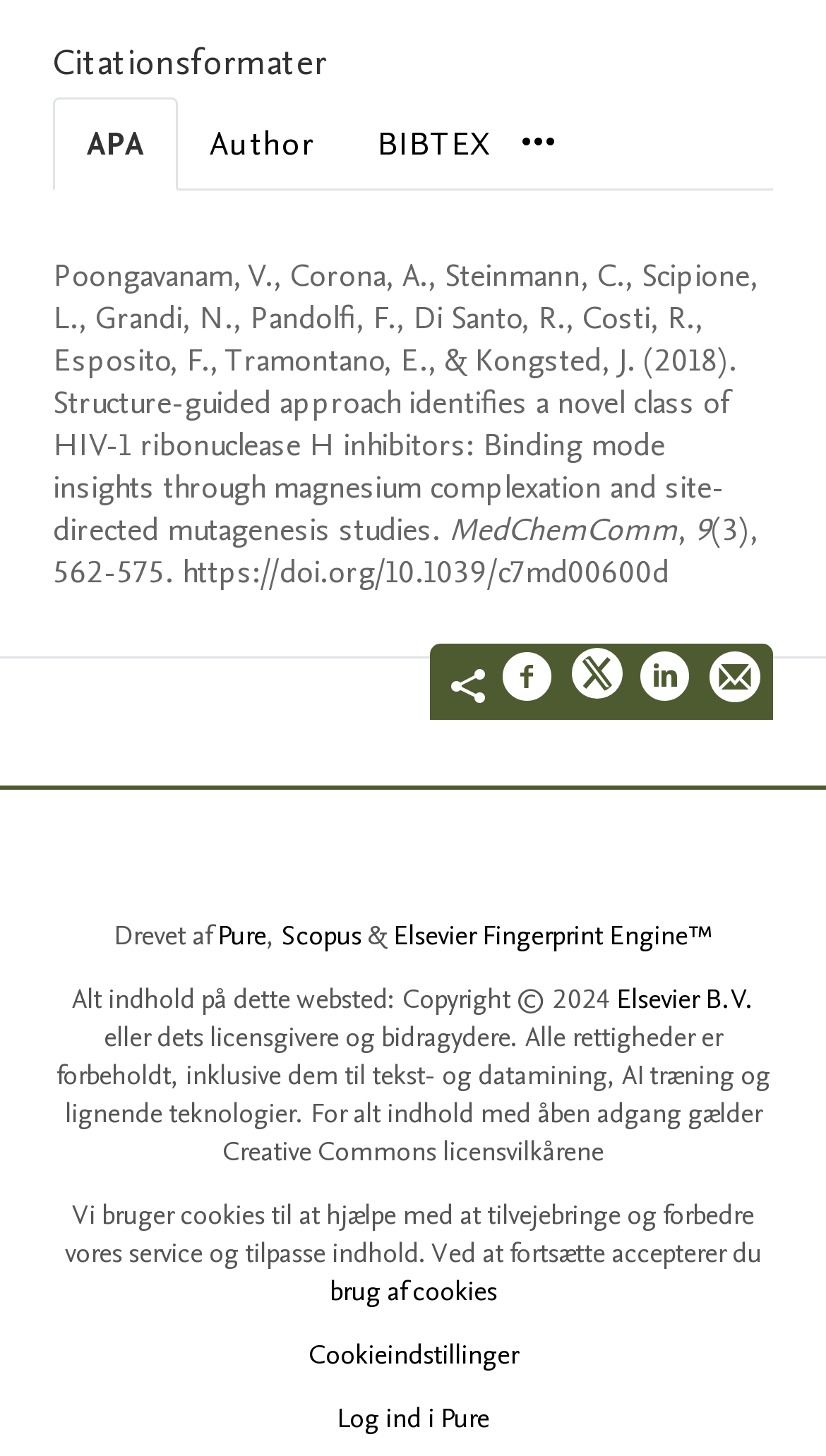Identify the bounding box of the UI component described as: "Cookieindstillinger".

[0.373, 0.92, 0.627, 0.943]